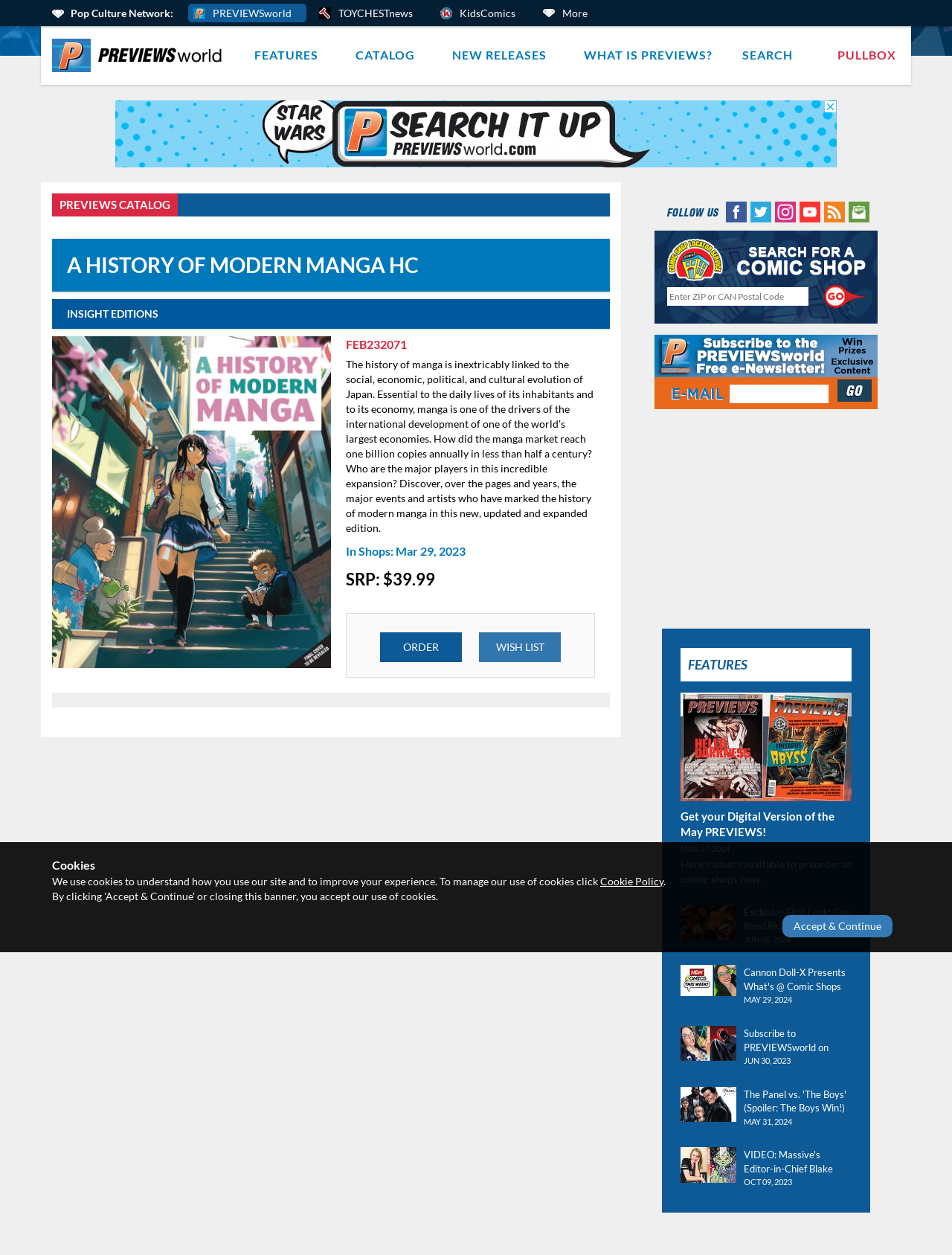Locate the bounding box coordinates of the segment that needs to be clicked to meet this instruction: "Follow PREVIEWSworld on Facebook".

[0.761, 0.163, 0.785, 0.173]